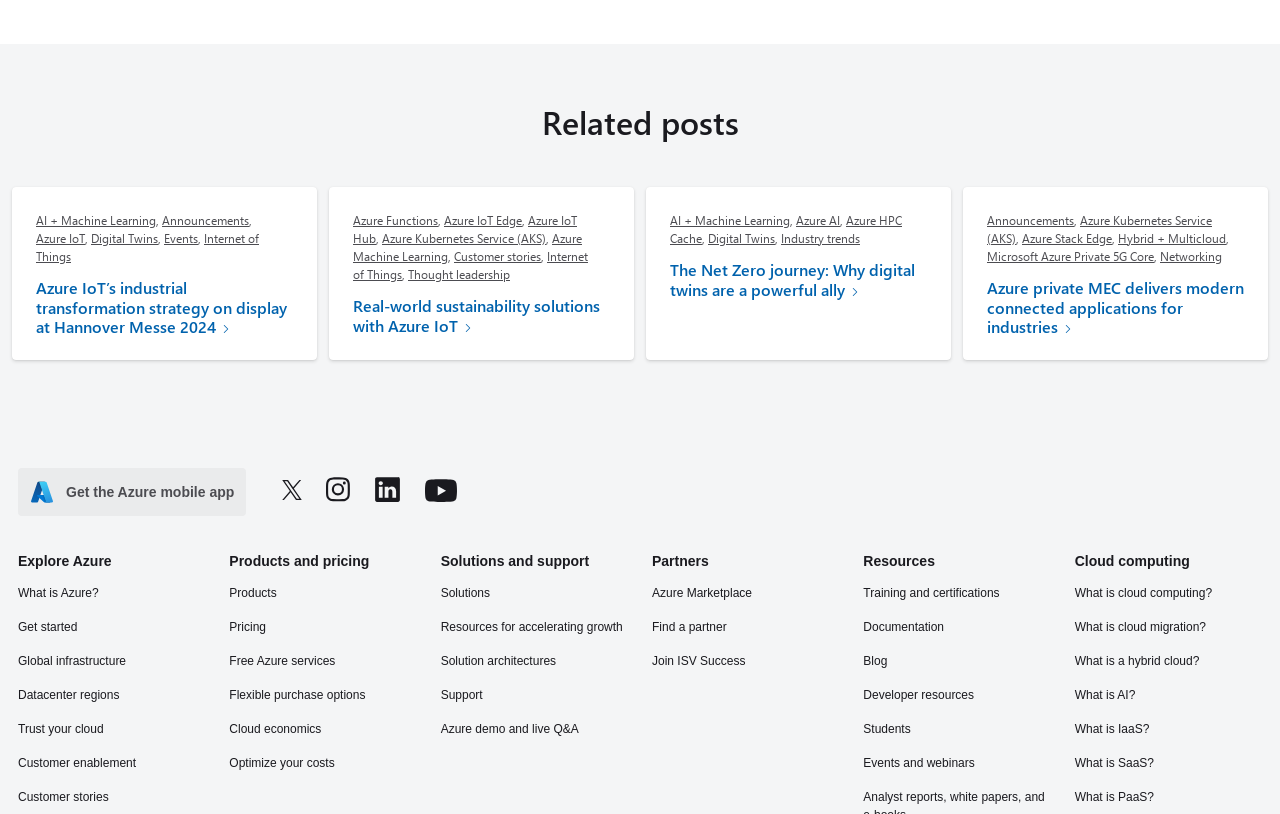What is the topic of the first article?
Based on the image, answer the question with as much detail as possible.

The first article has a heading 'Azure IoT’s industrial transformation strategy on display at Hannover Messe 2024', which suggests that the topic of the first article is related to Azure IoT and its industrial transformation strategy.